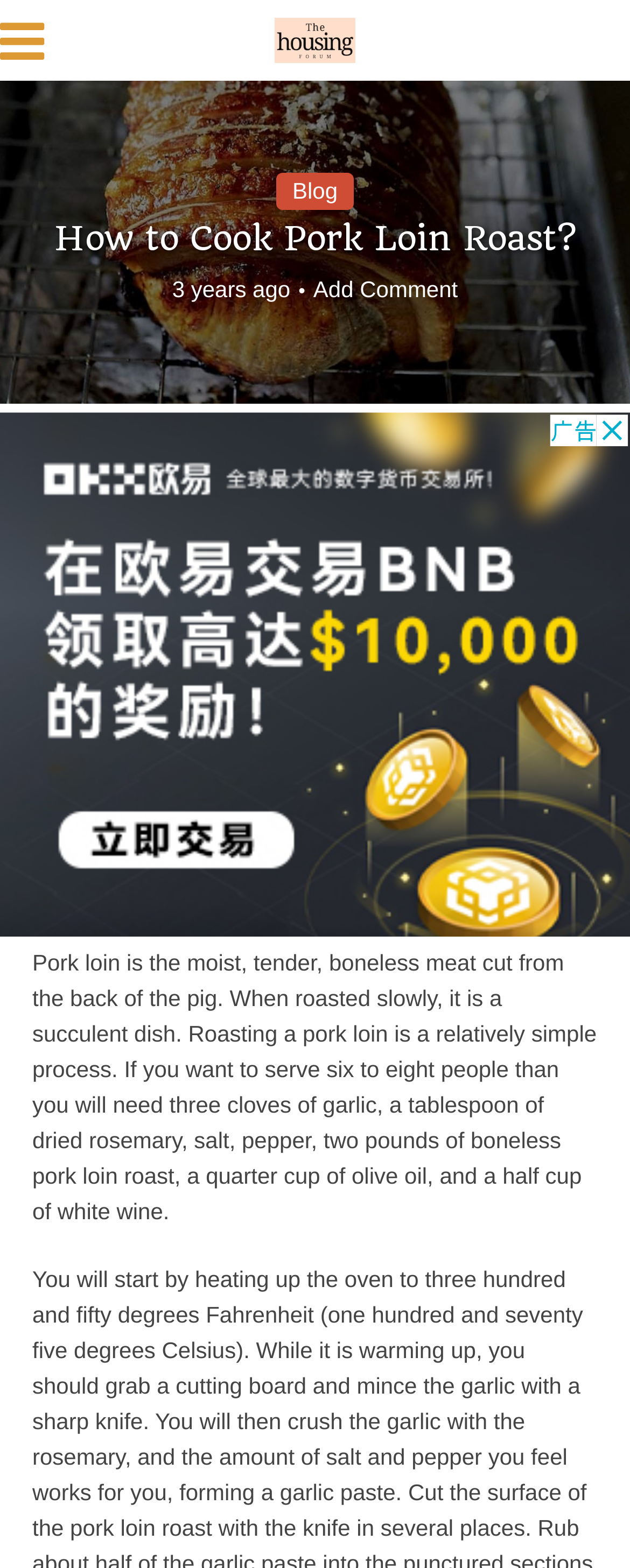What is the purpose of the article?
Relying on the image, give a concise answer in one word or a brief phrase.

To provide a recipe